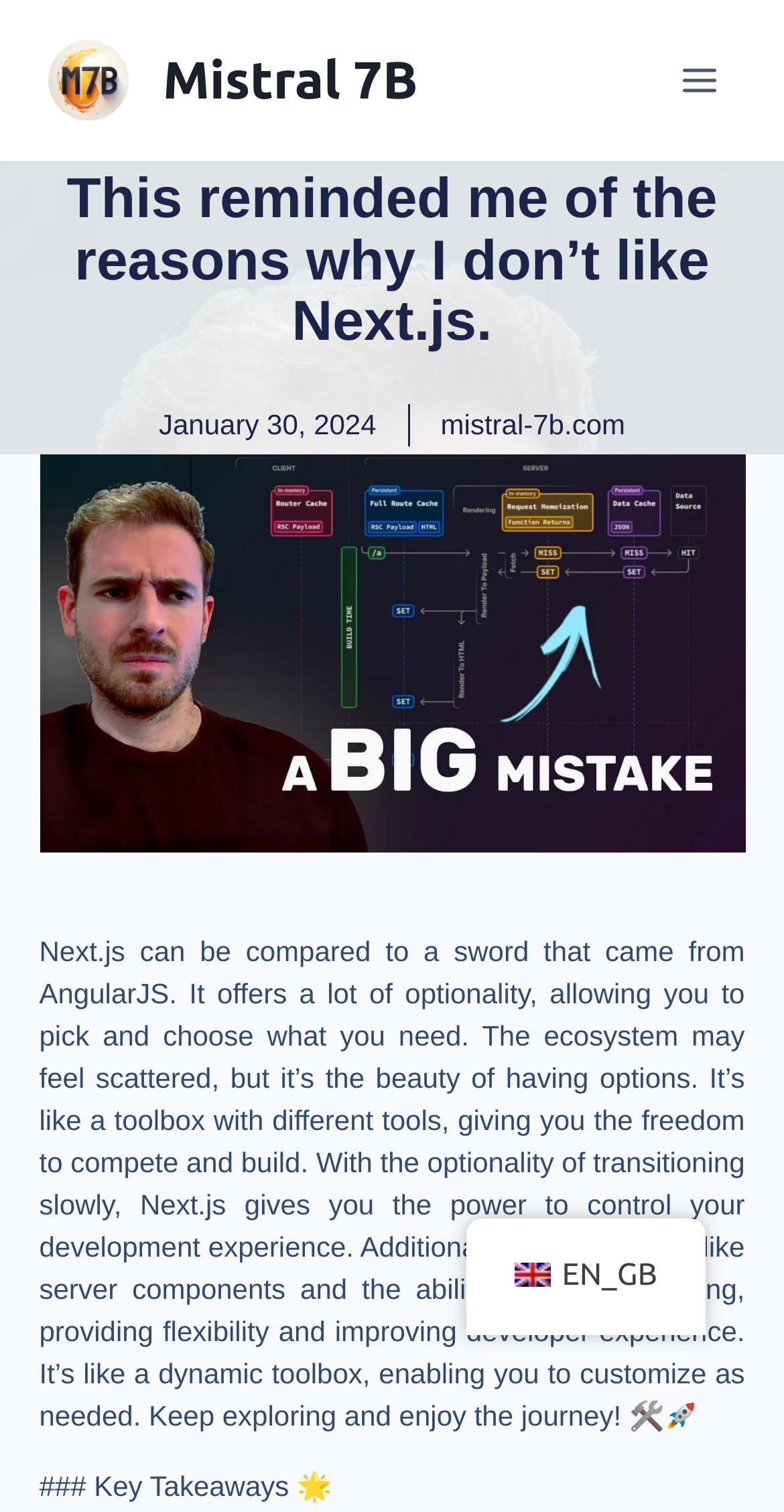What is the language of the webpage?
Please provide a full and detailed response to the question.

The language of the webpage can be found by looking at the link with the text 'en_GB' and the corresponding image, which is located at the bottom of the webpage.